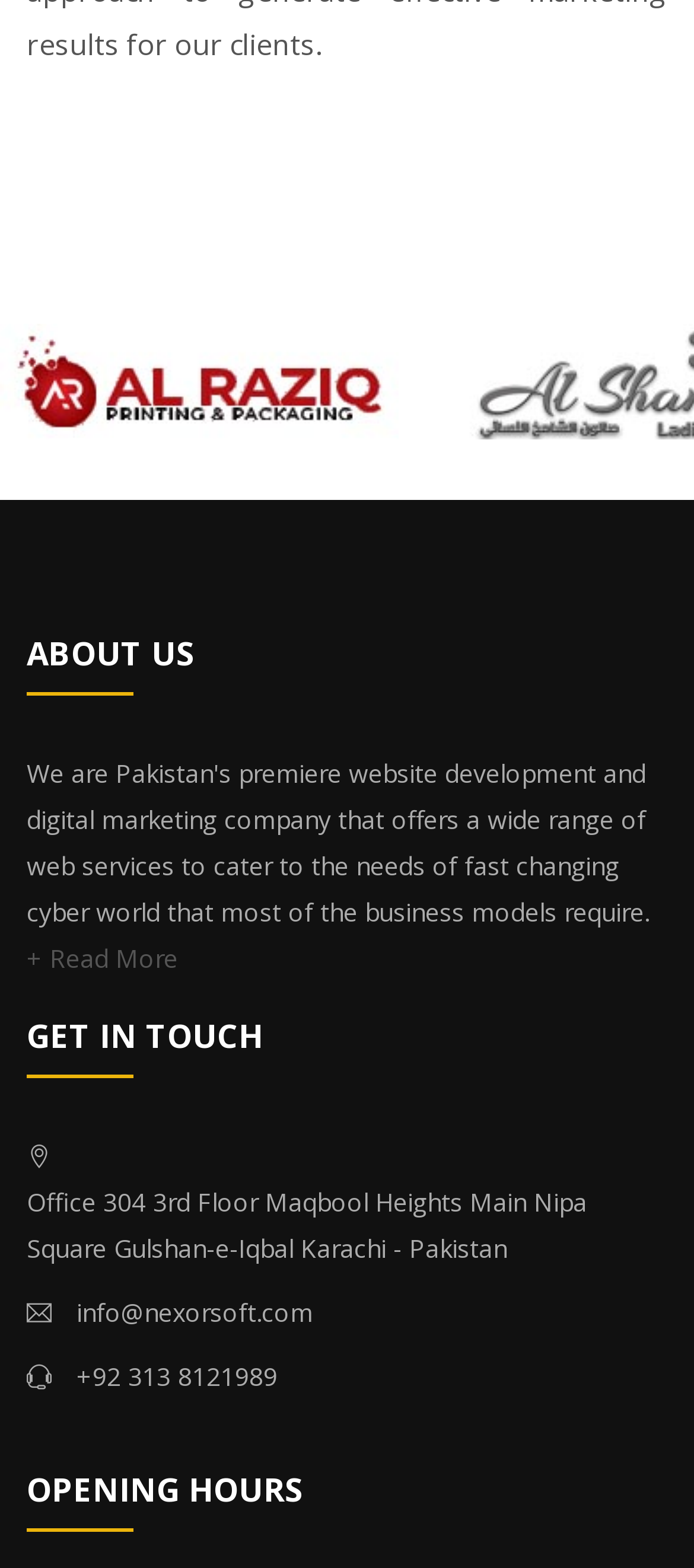Please give a concise answer to this question using a single word or phrase: 
What is the company's phone number?

+92 313 8121989